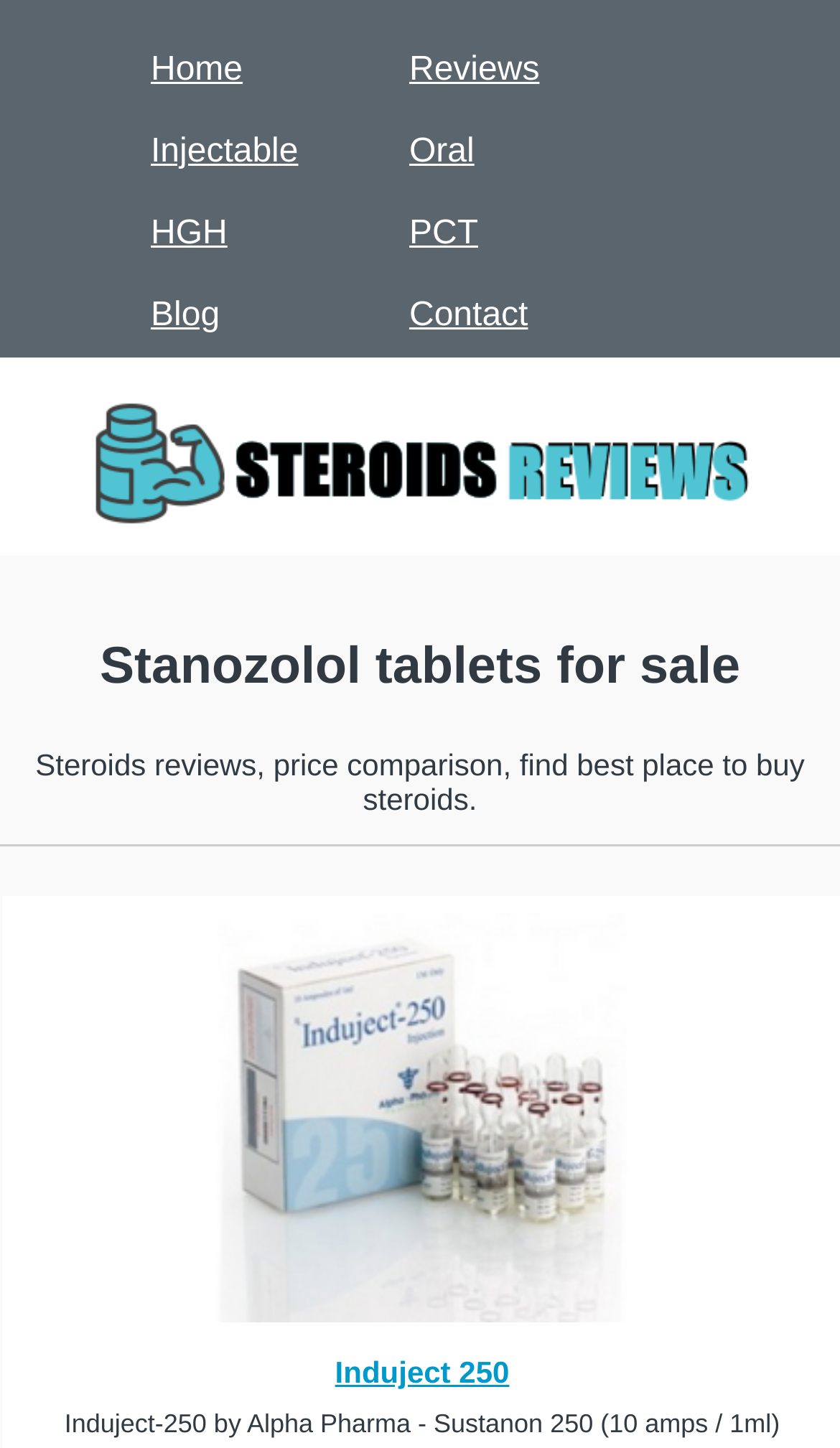What is the text above the product description?
Kindly offer a comprehensive and detailed response to the question.

I analyzed the layout of the webpage and found a heading element with the text 'Stanozolol tablets for sale' above the product description.